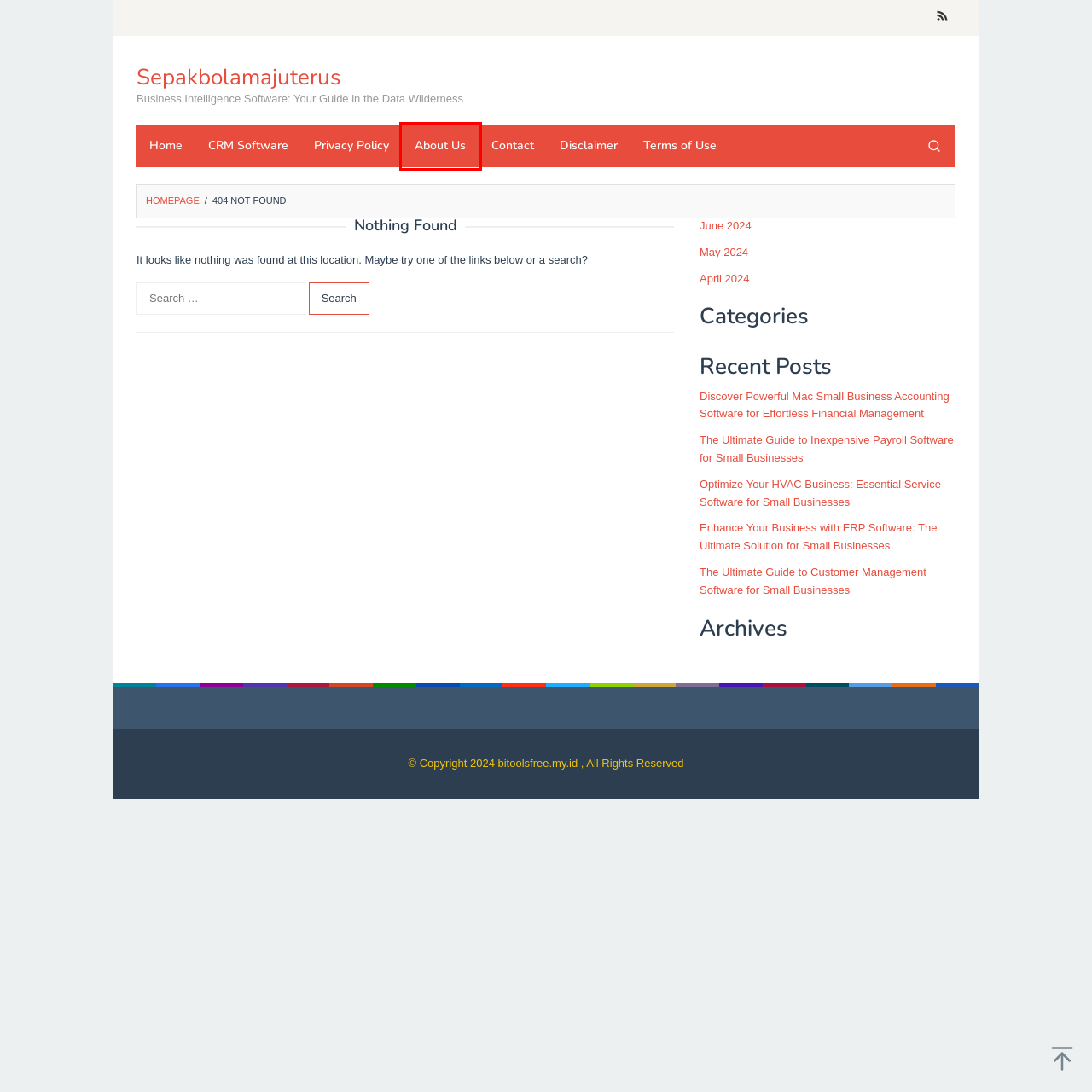You are presented with a screenshot of a webpage containing a red bounding box around an element. Determine which webpage description best describes the new webpage after clicking on the highlighted element. Here are the candidates:
A. The Ultimate Guide to Inexpensive Payroll Software for Small Businesses
B. Sepakbolamajuterus
C. About Us - Sepakbolamajuterus
D. May 2024 - Sepakbolamajuterus
E. Disclaimer - Sepakbolamajuterus
F. Discover Powerful Mac Small Business Accounting Software for Effortless Financial Management
G. Enhance Your Business with ERP Software: The Ultimate Solution for Small Businesses
H. April 2024 - Sepakbolamajuterus

C